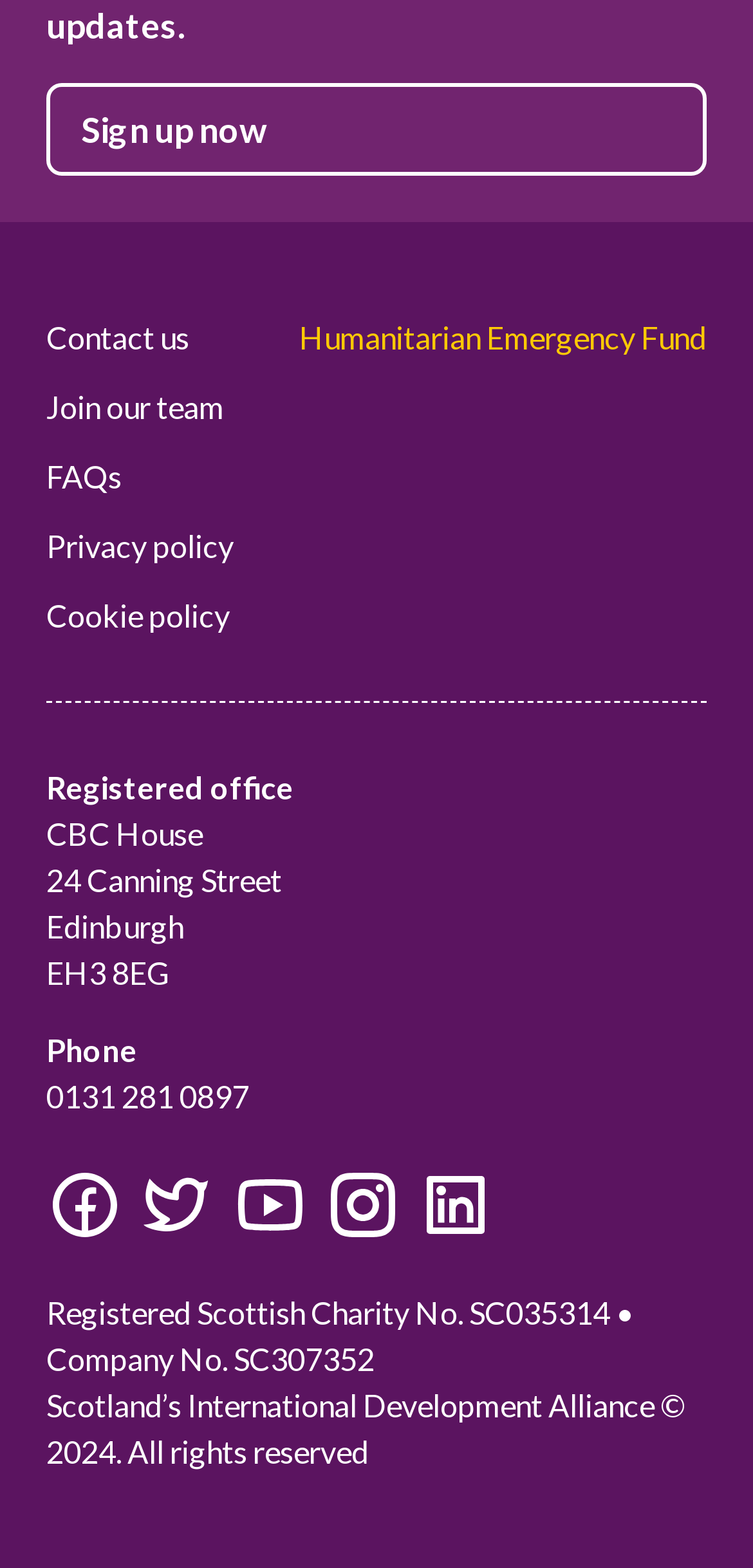Provide a single word or phrase to answer the given question: 
How many social media links are there?

5